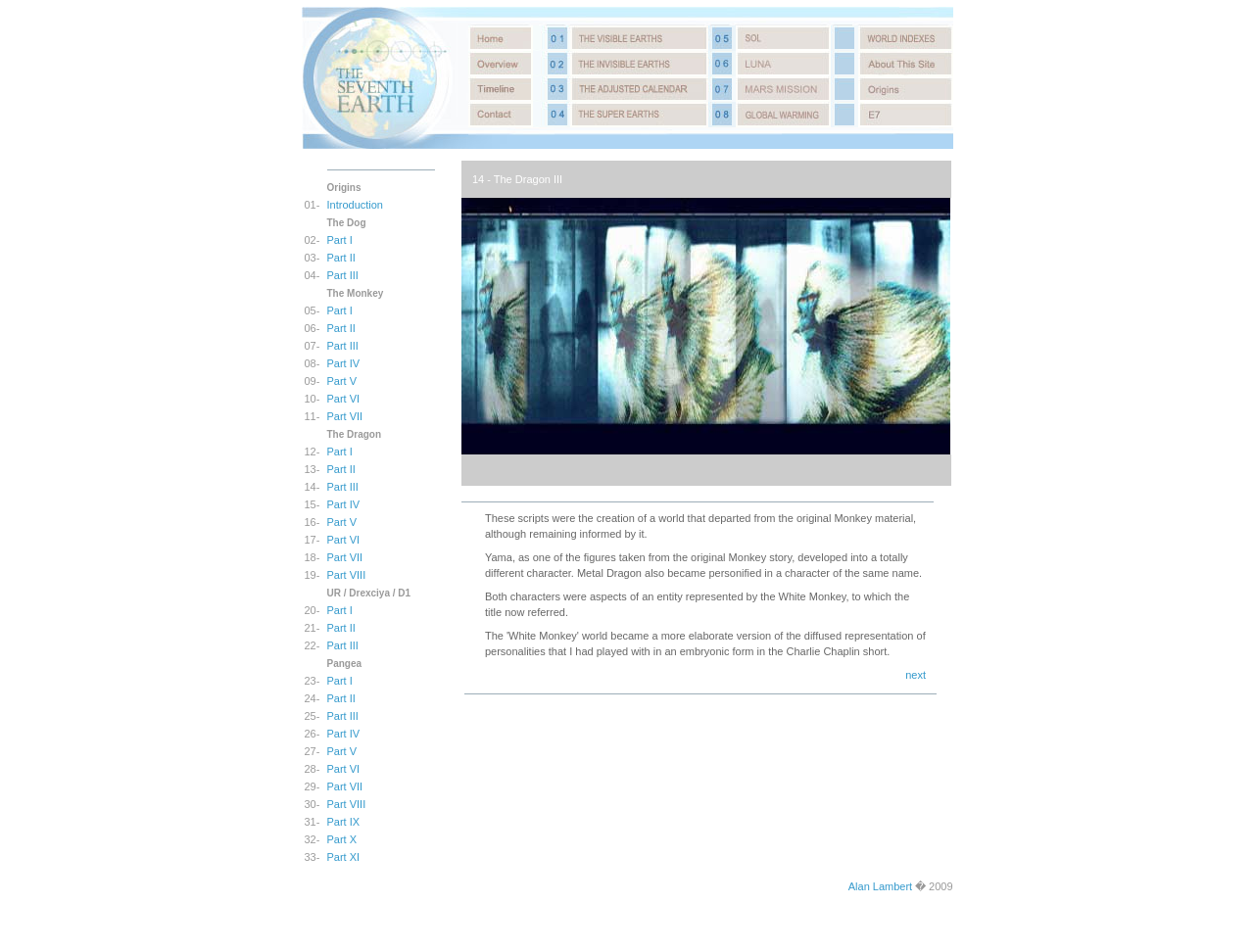What is the number of images in the first row?
Look at the image and answer the question with a single word or phrase.

2